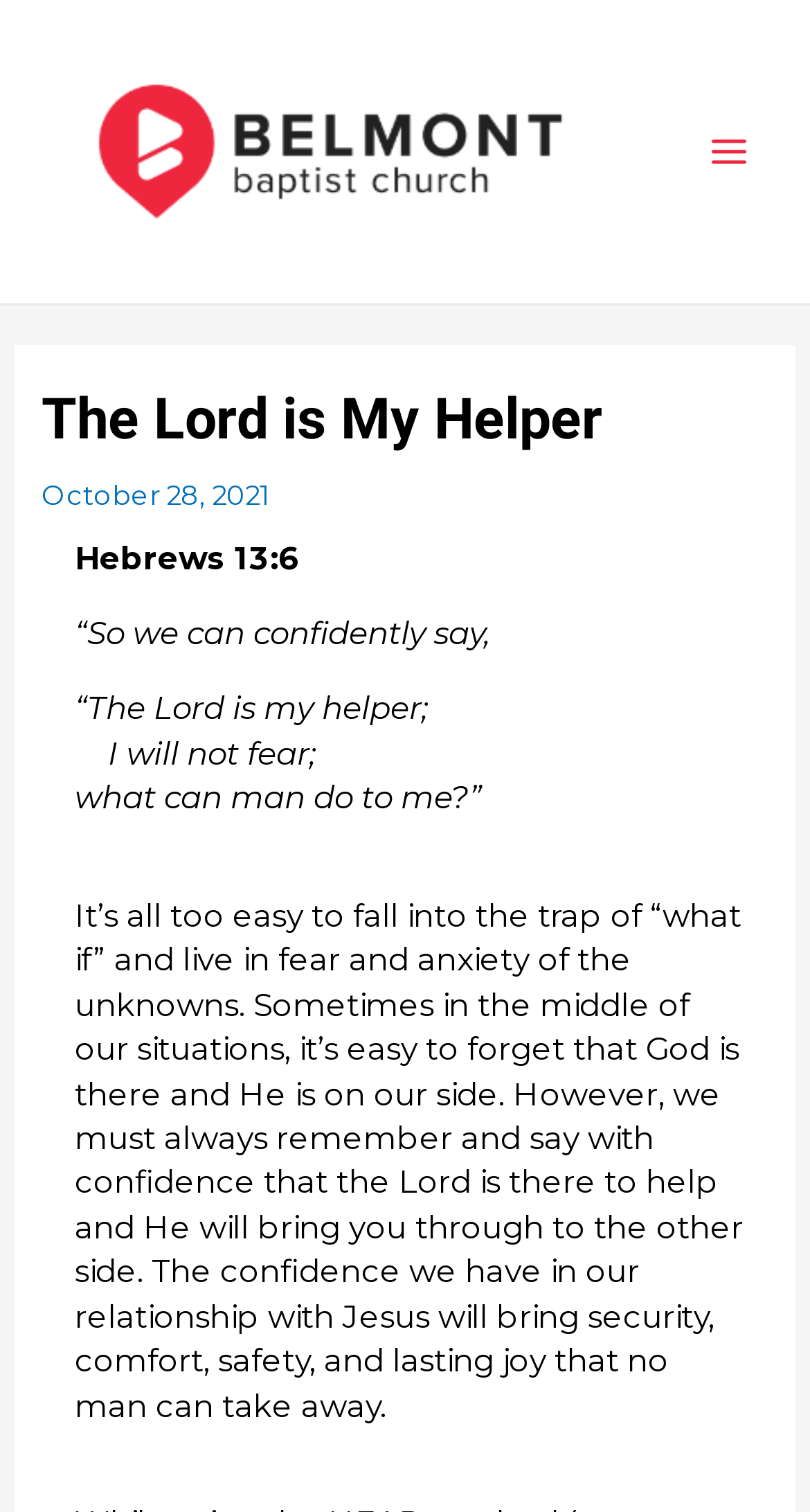What is the name of the daily?
Based on the image, provide a one-word or brief-phrase response.

Belmont Daily